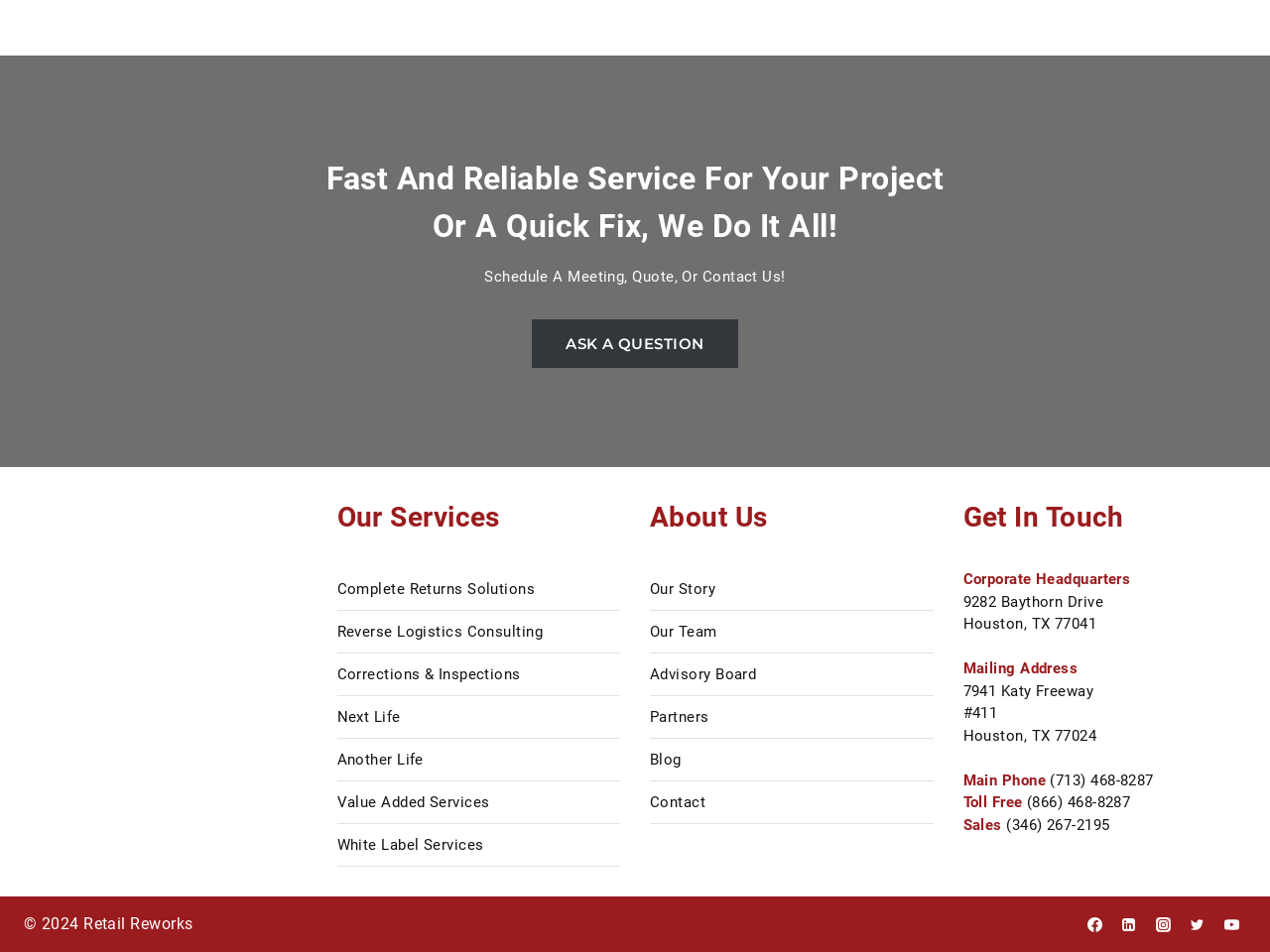Please provide the bounding box coordinate of the region that matches the element description: https://zetos.finance/. Coordinates should be in the format (top-left x, top-left y, bottom-right x, bottom-right y) and all values should be between 0 and 1.

None